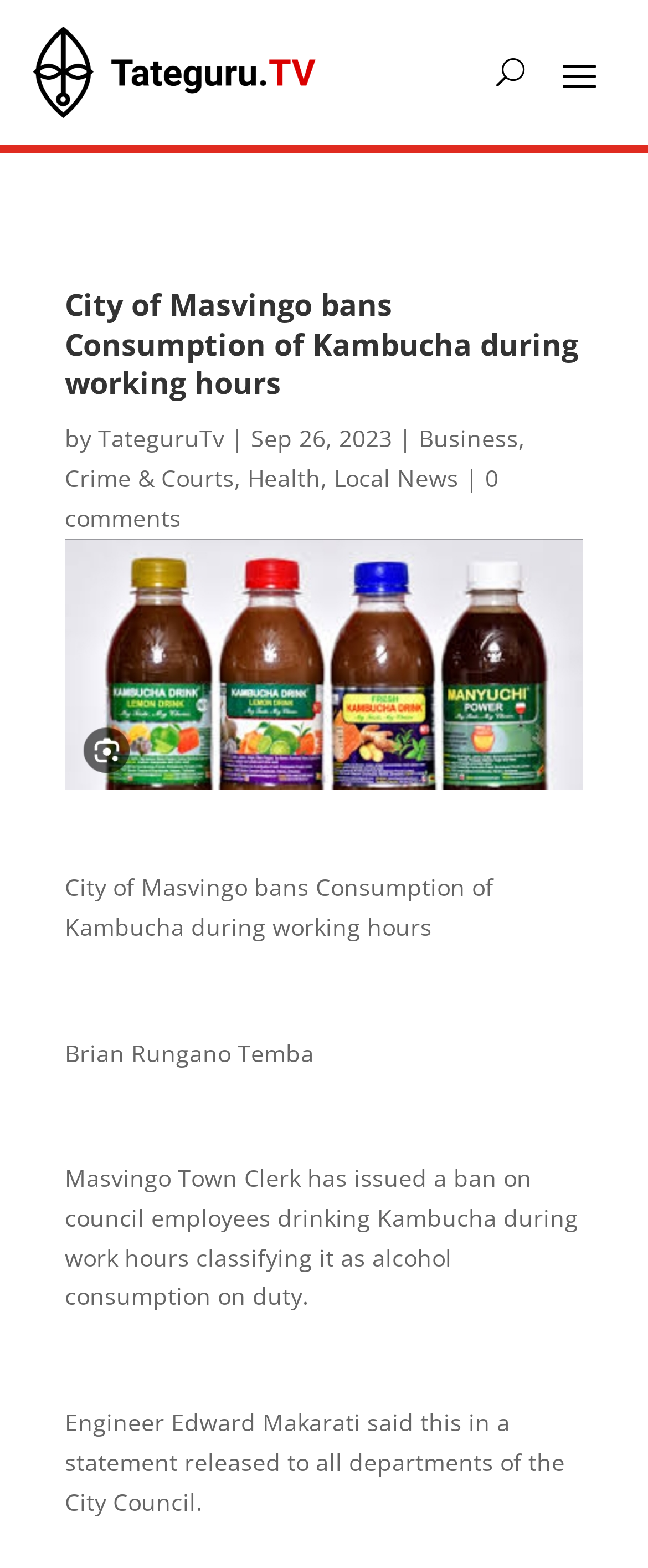What is the topic of the news article?
From the image, respond with a single word or phrase.

Kambucha ban